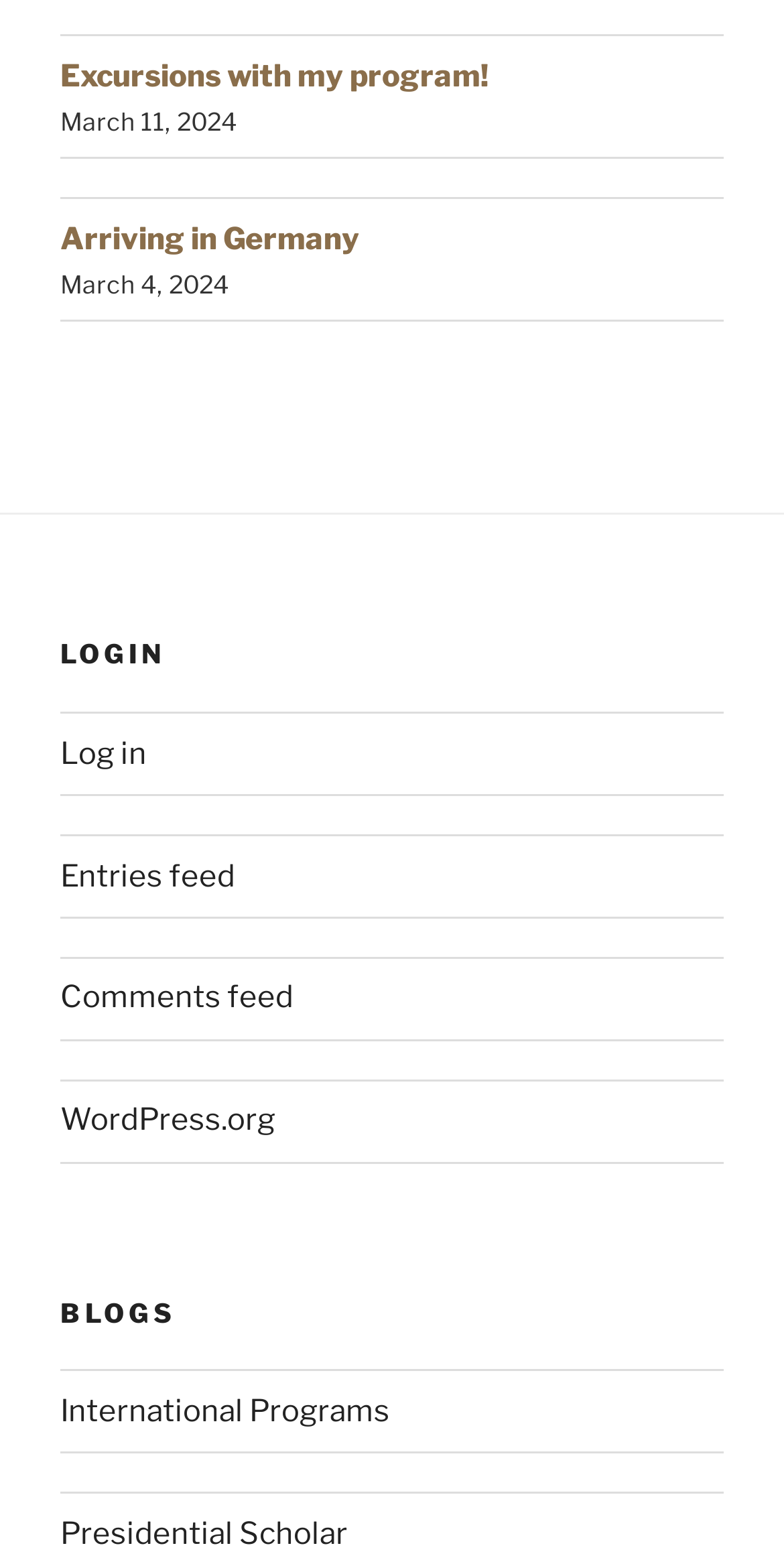Please provide the bounding box coordinates for the element that needs to be clicked to perform the following instruction: "Click on 'Excursions with my program!' link". The coordinates should be given as four float numbers between 0 and 1, i.e., [left, top, right, bottom].

[0.077, 0.037, 0.623, 0.06]